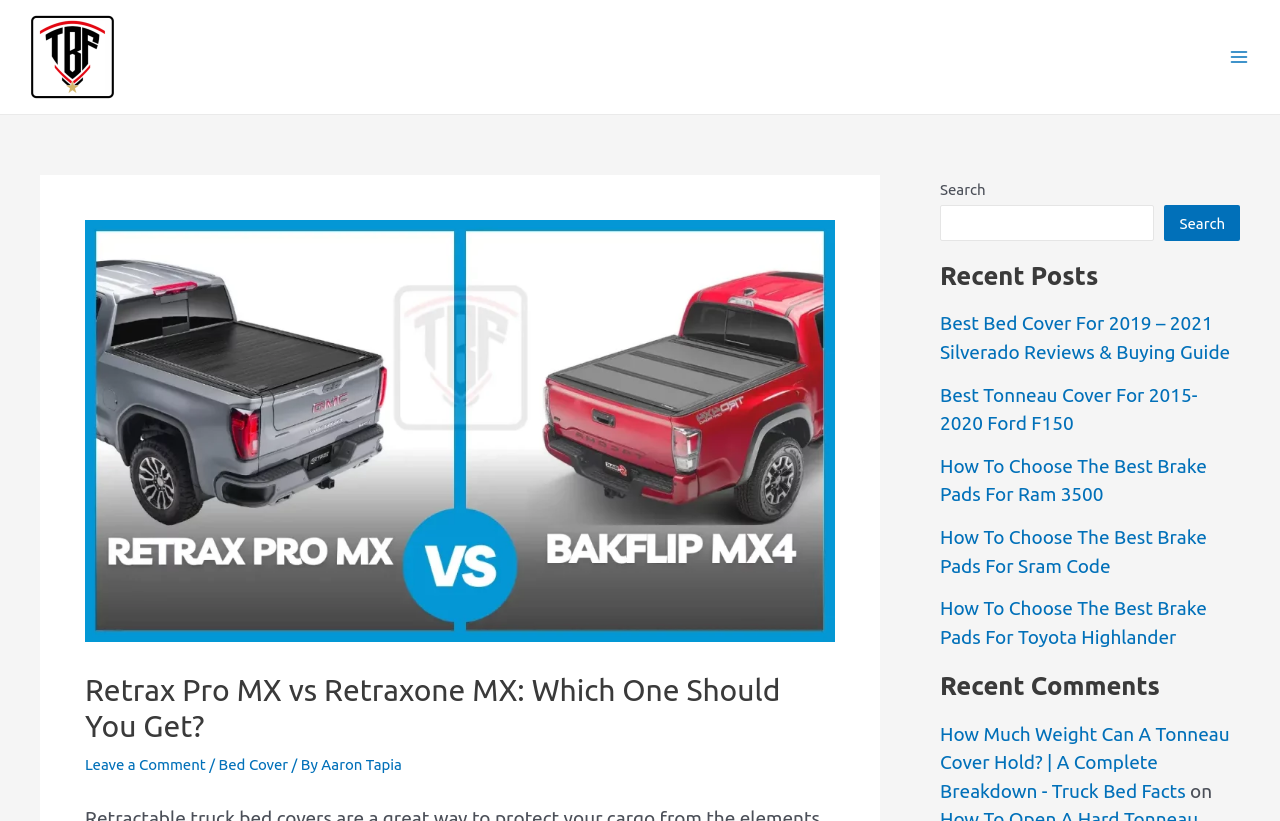Determine the bounding box coordinates for the area that should be clicked to carry out the following instruction: "View recent posts".

[0.734, 0.316, 0.969, 0.355]